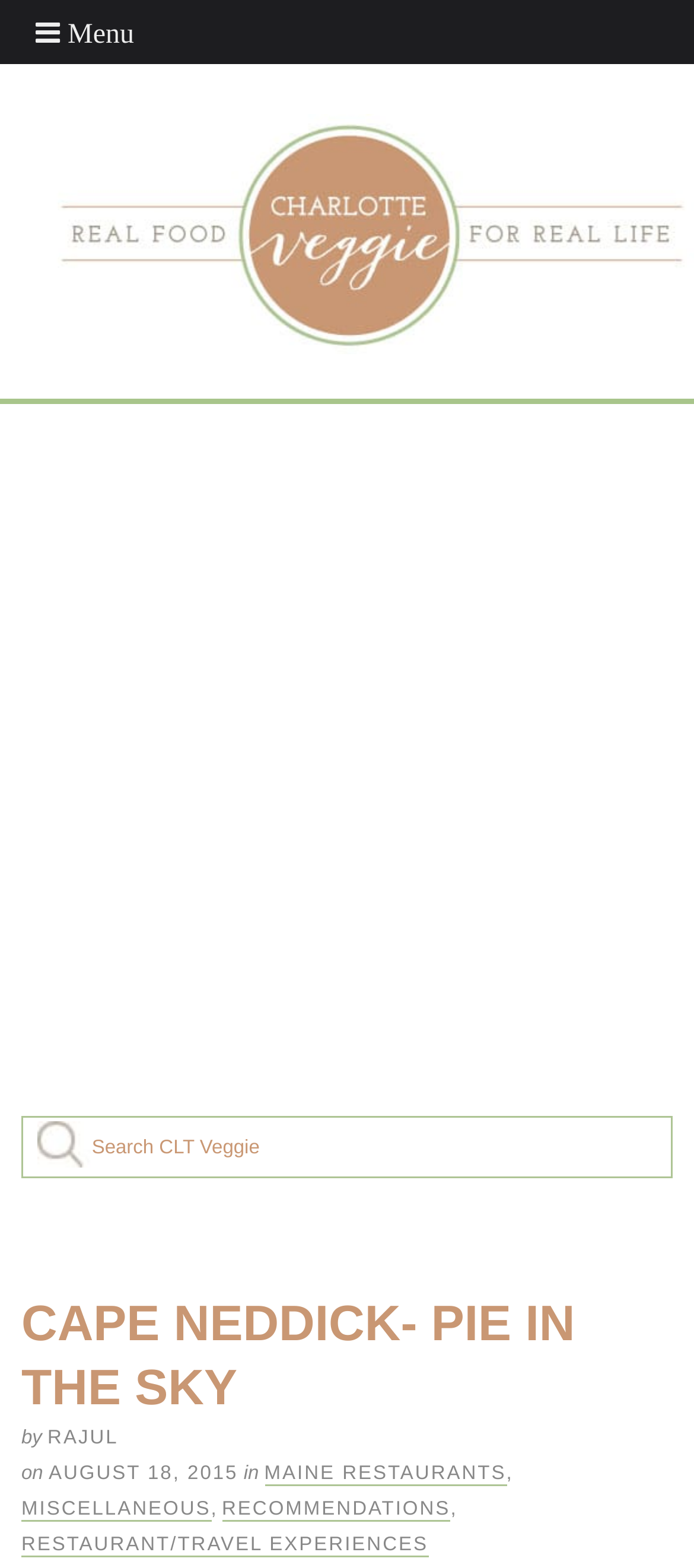Extract the bounding box coordinates of the UI element described: "aria-label="Advertisement" name="aswift_0" title="Advertisement"". Provide the coordinates in the format [left, top, right, bottom] with values ranging from 0 to 1.

[0.0, 0.297, 1.0, 0.666]